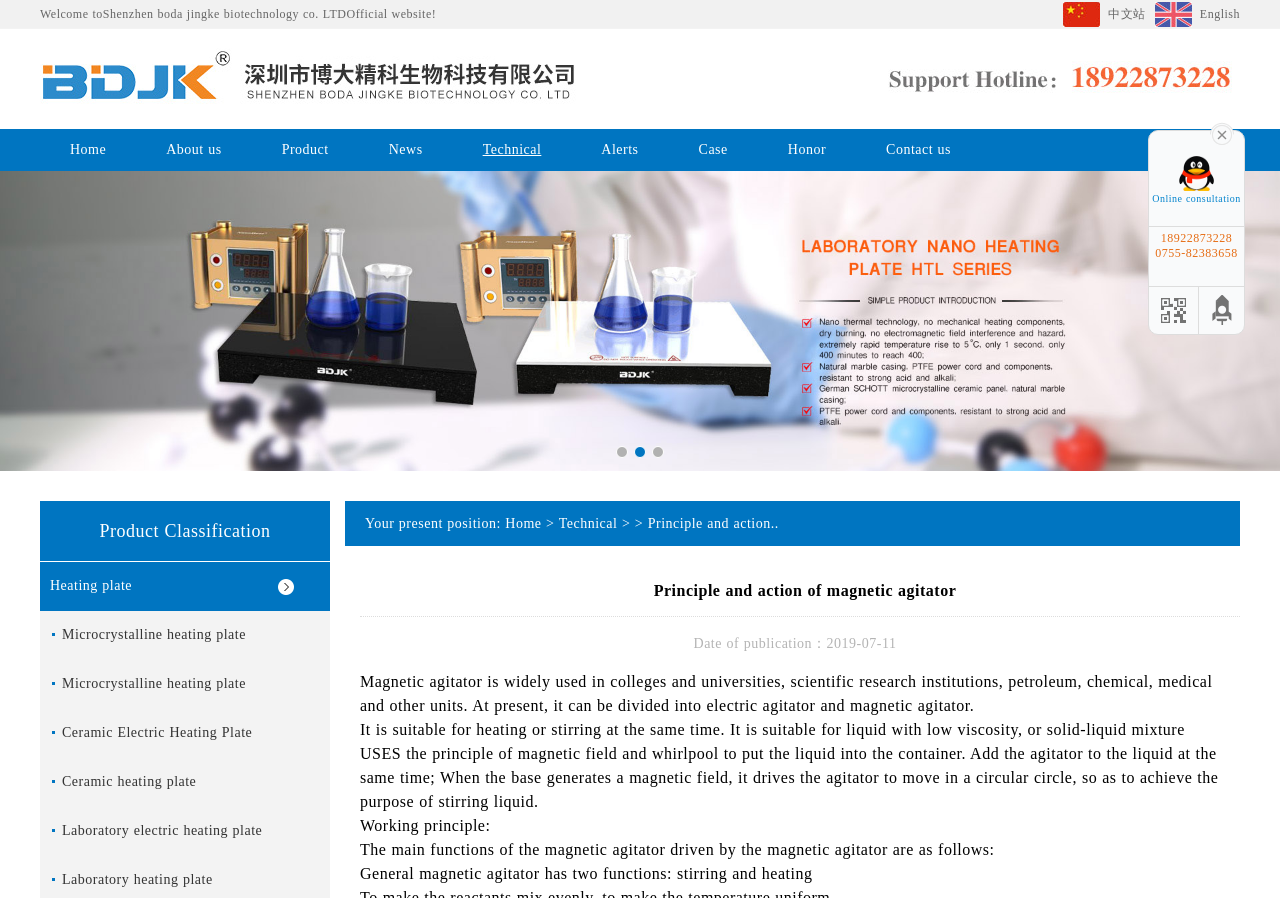Please identify the bounding box coordinates of the region to click in order to complete the task: "Share via Facebook". The coordinates must be four float numbers between 0 and 1, specified as [left, top, right, bottom].

None